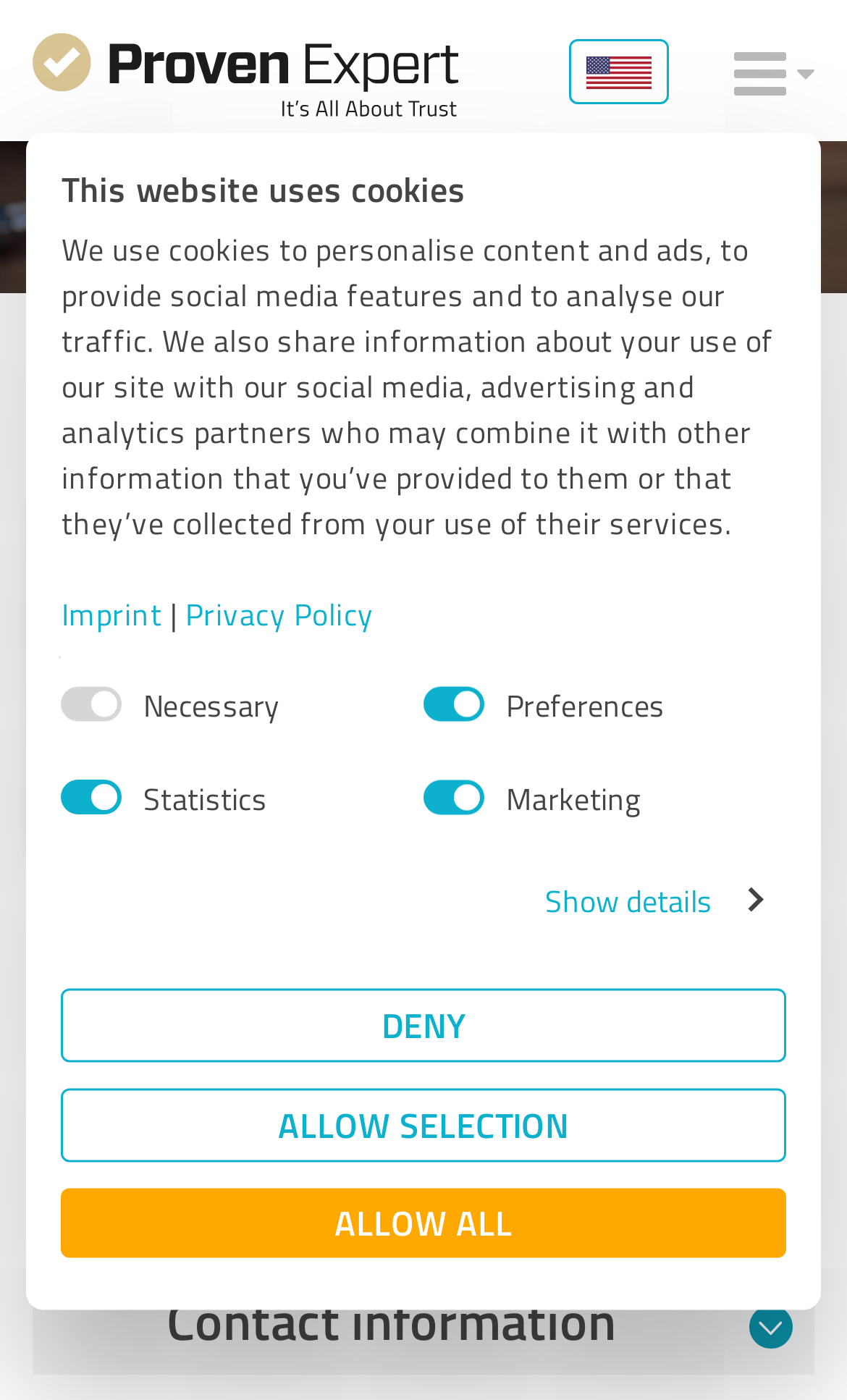Given the description: "Get in touch", determine the bounding box coordinates of the UI element. The coordinates should be formatted as four float numbers between 0 and 1, [left, top, right, bottom].

[0.038, 0.808, 0.962, 0.861]